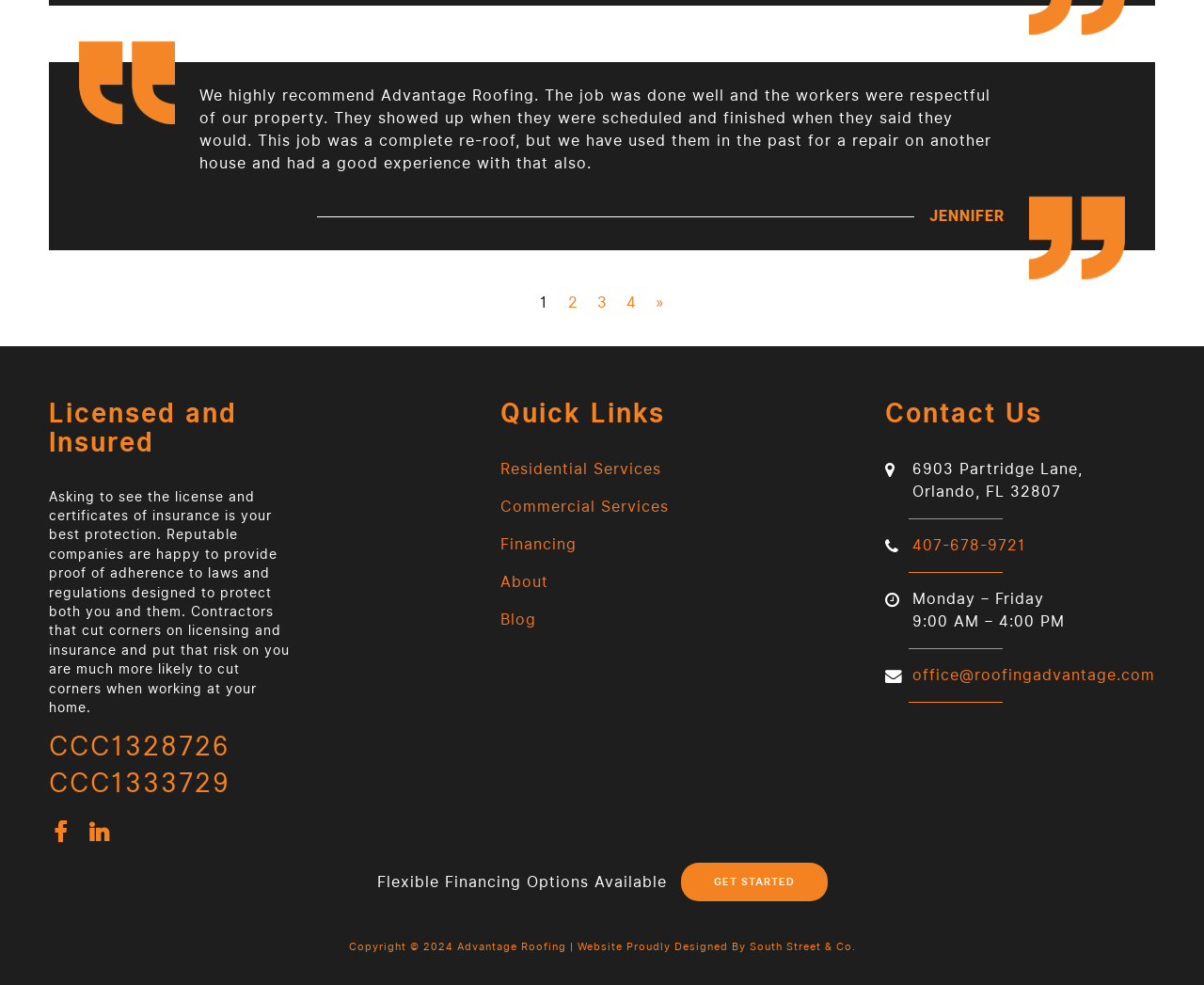Please identify the bounding box coordinates of the element's region that should be clicked to execute the following instruction: "View Residential Services". The bounding box coordinates must be four float numbers between 0 and 1, i.e., [left, top, right, bottom].

[0.416, 0.467, 0.549, 0.485]